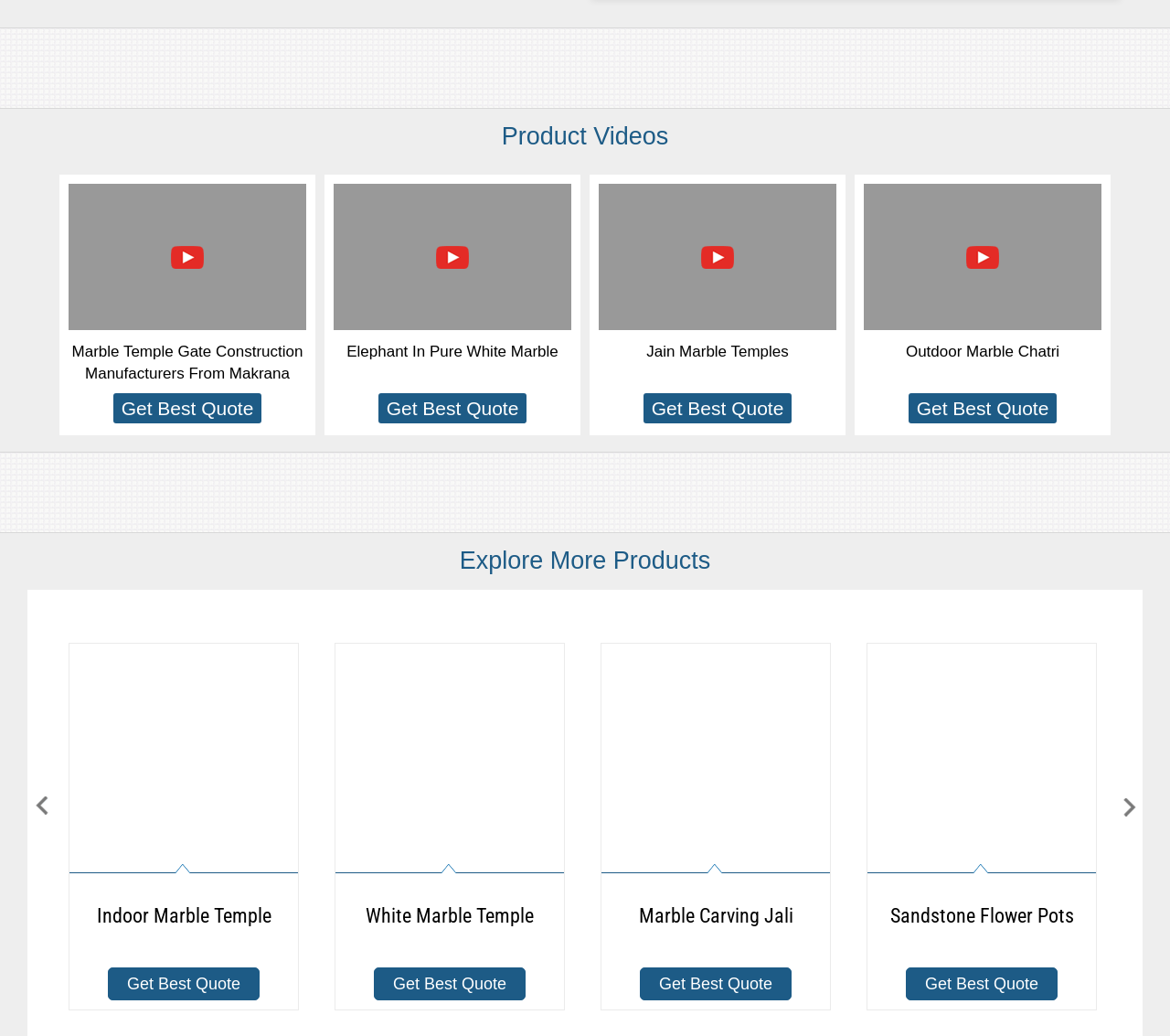Provide a one-word or short-phrase answer to the question:
What is the position of the 'Explore More Products' heading?

Below the product images